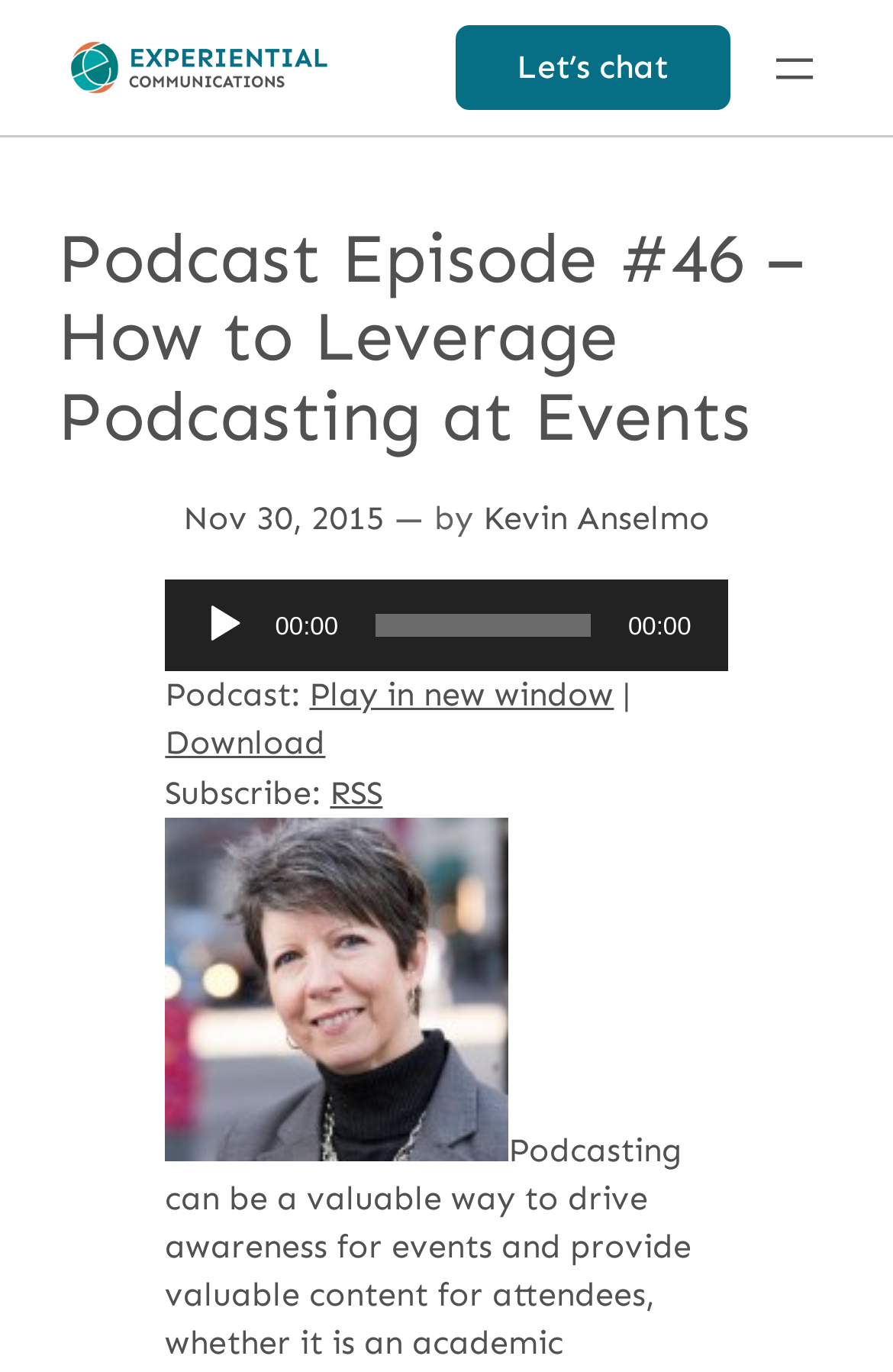Please identify the bounding box coordinates of the element I need to click to follow this instruction: "Play the audio".

[0.226, 0.439, 0.277, 0.473]